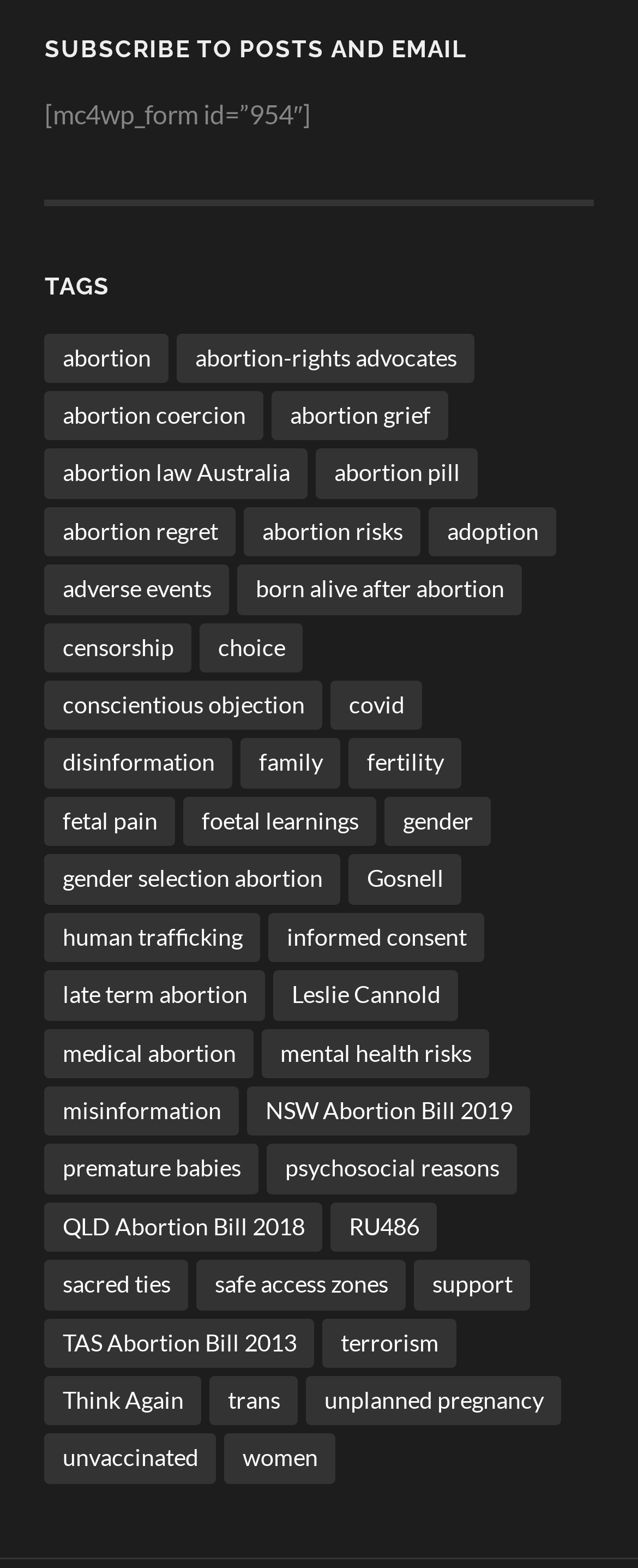Please specify the bounding box coordinates of the region to click in order to perform the following instruction: "Subscribe to posts and email".

[0.07, 0.022, 0.93, 0.04]